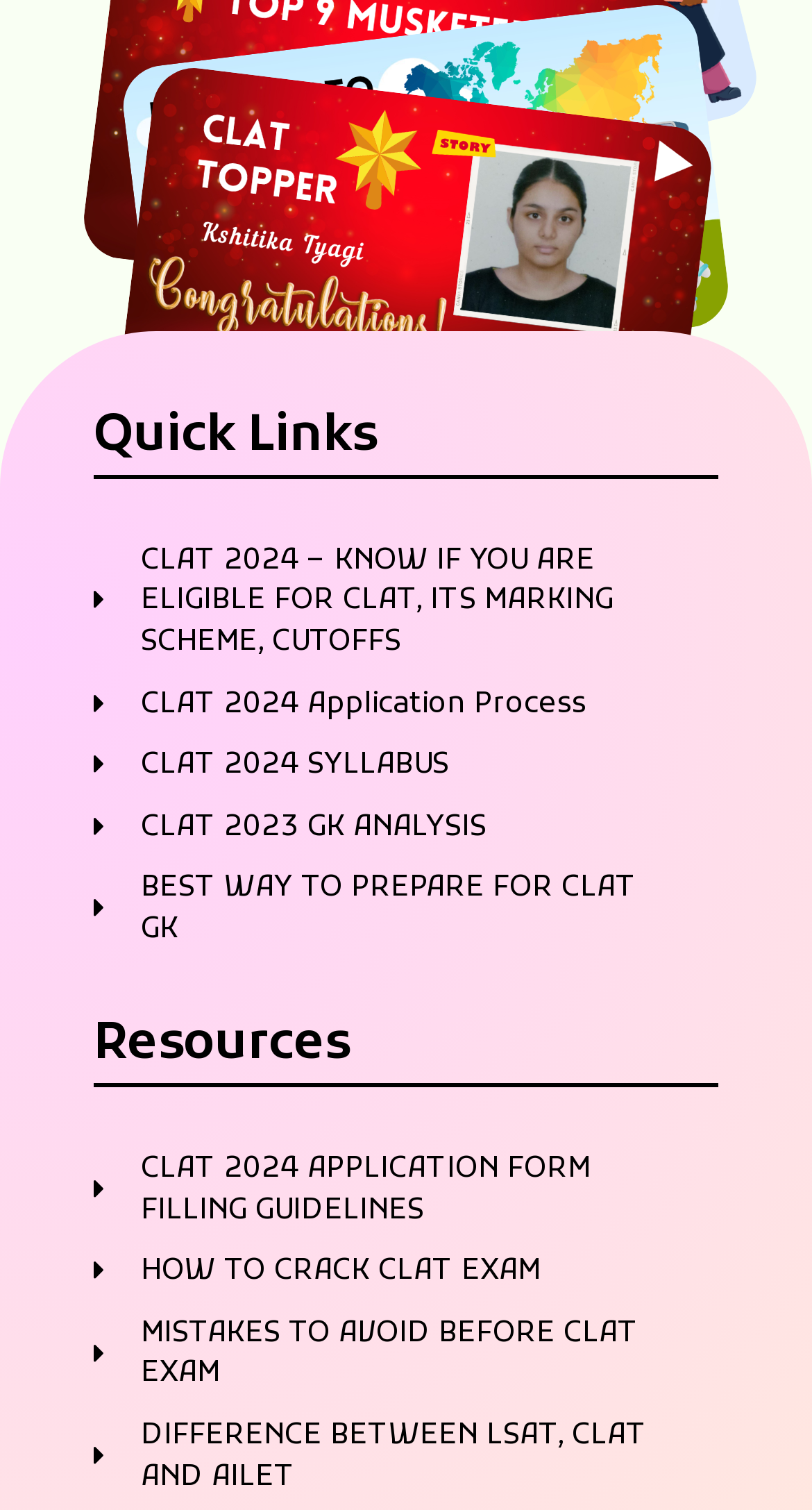Locate the bounding box coordinates of the clickable element to fulfill the following instruction: "Explore Resources". Provide the coordinates as four float numbers between 0 and 1 in the format [left, top, right, bottom].

[0.115, 0.671, 0.885, 0.717]